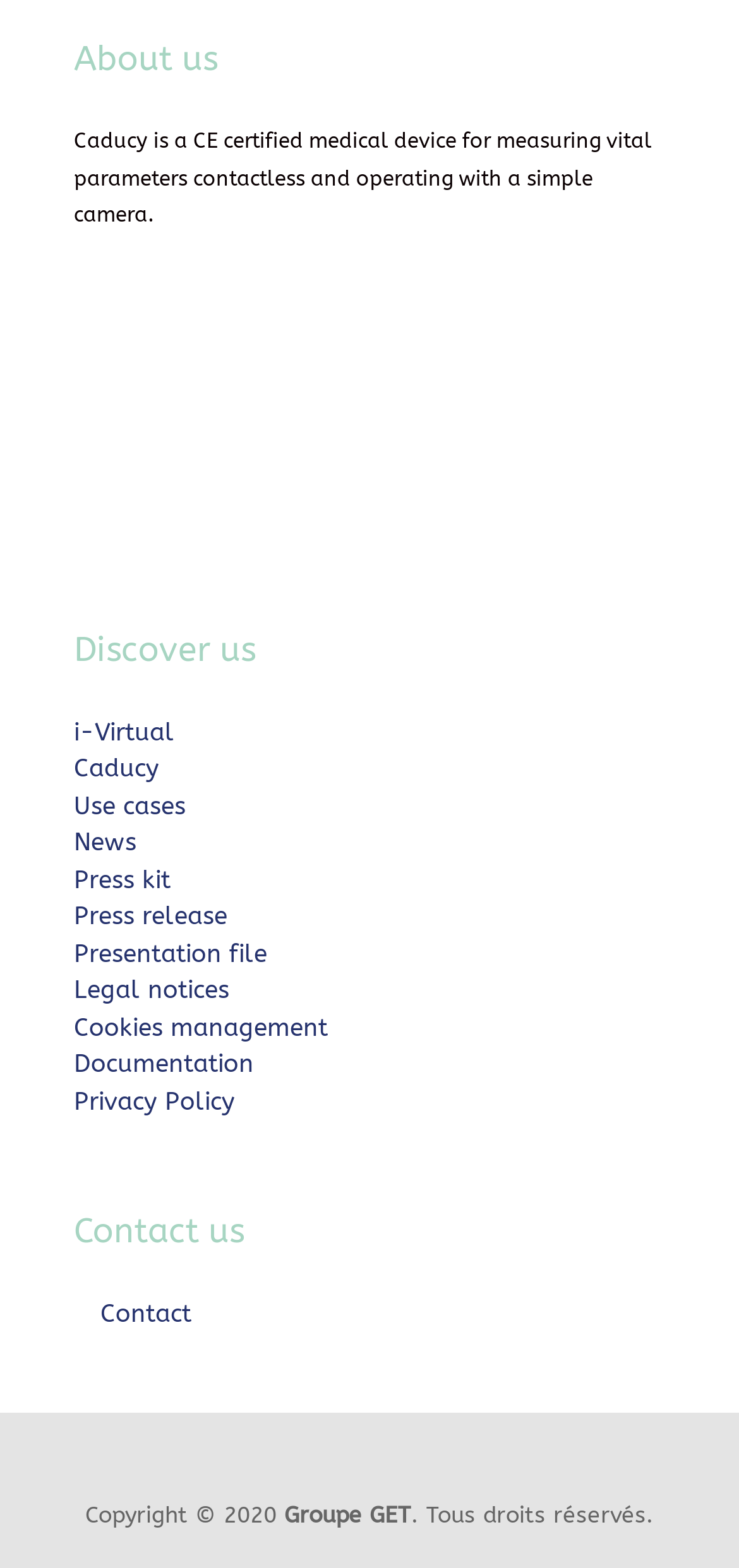Using the given description, provide the bounding box coordinates formatted as (top-left x, top-left y, bottom-right x, bottom-right y), with all values being floating point numbers between 0 and 1. Description: Documentation

[0.1, 0.669, 0.344, 0.687]